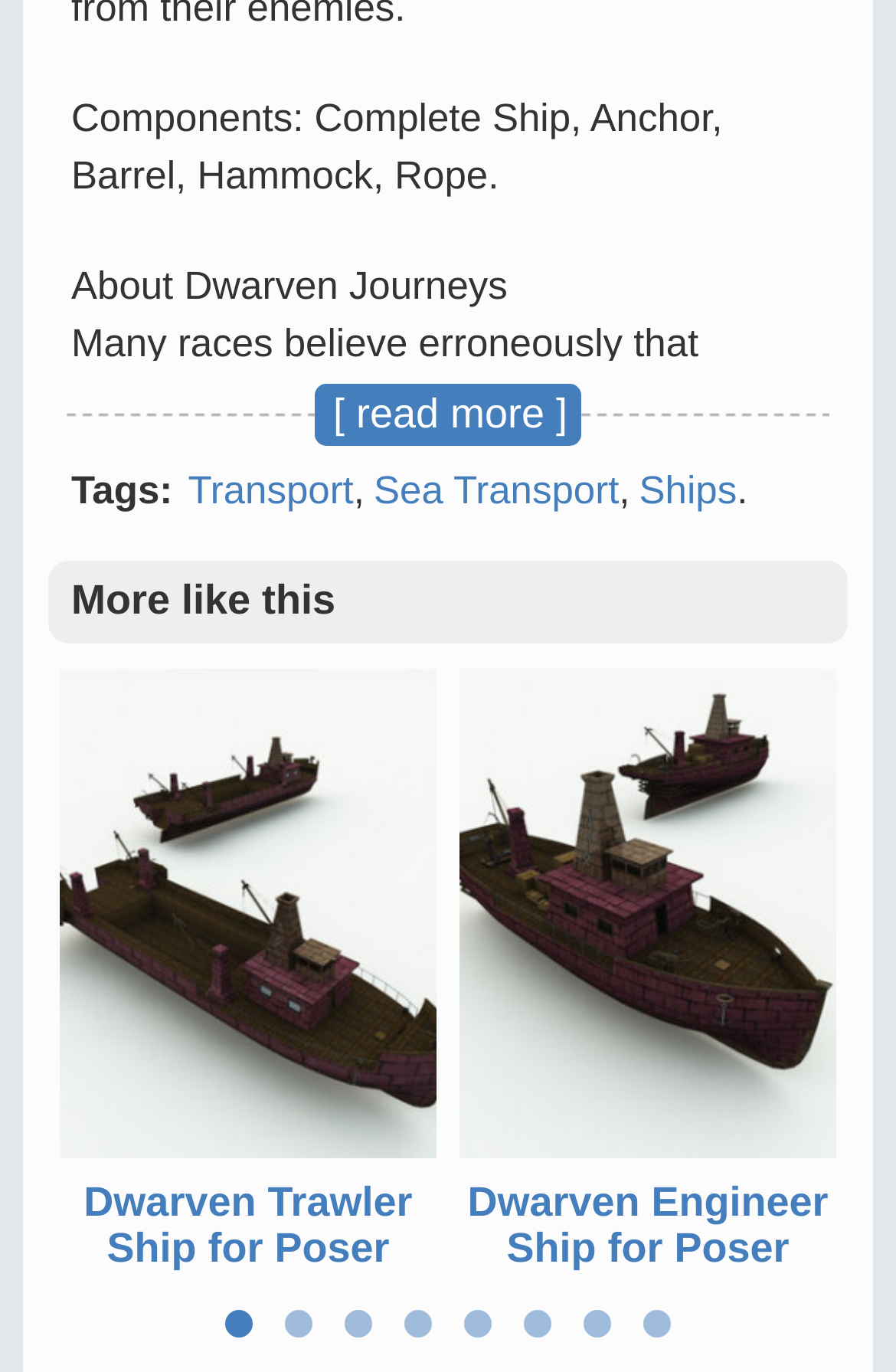Predict the bounding box coordinates of the UI element that matches this description: "alt="Dwarven Engineer Ship for Poser"". The coordinates should be in the format [left, top, right, bottom] with each value between 0 and 1.

[0.513, 0.82, 0.933, 0.851]